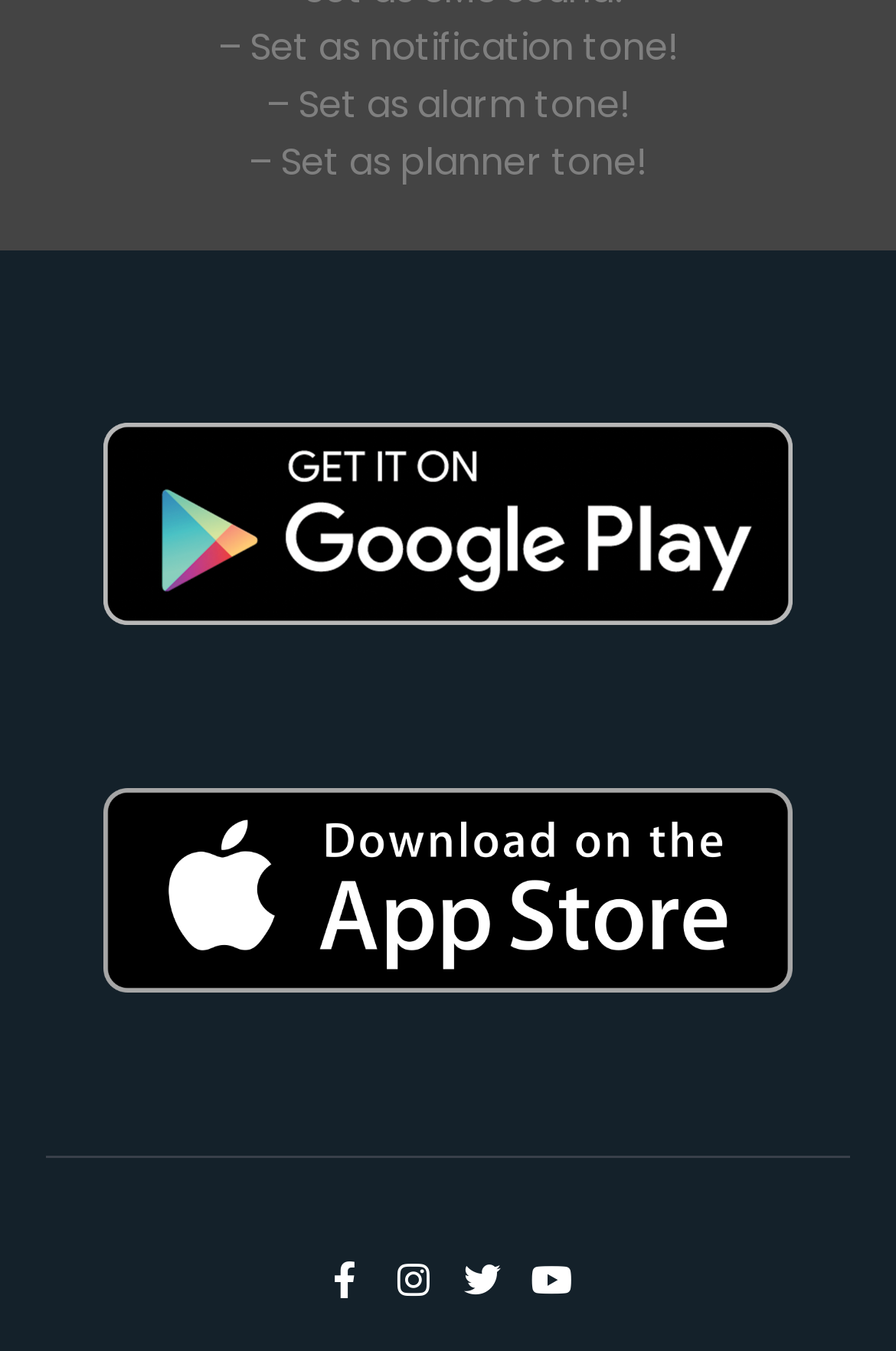What is the purpose of the links at the bottom?
Please look at the screenshot and answer in one word or a short phrase.

To access app stores